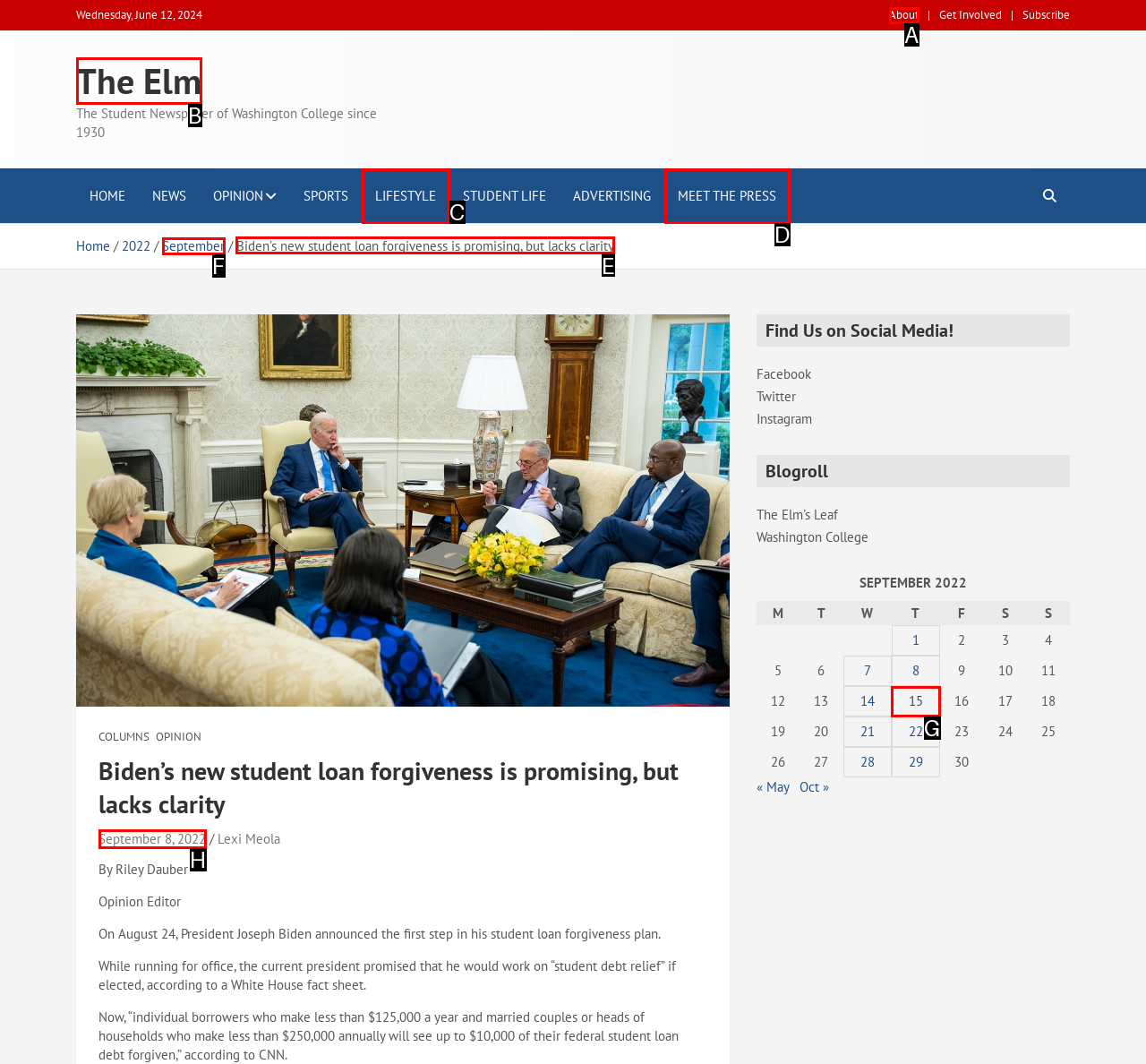Please identify the correct UI element to click for the task: view blog Respond with the letter of the appropriate option.

None